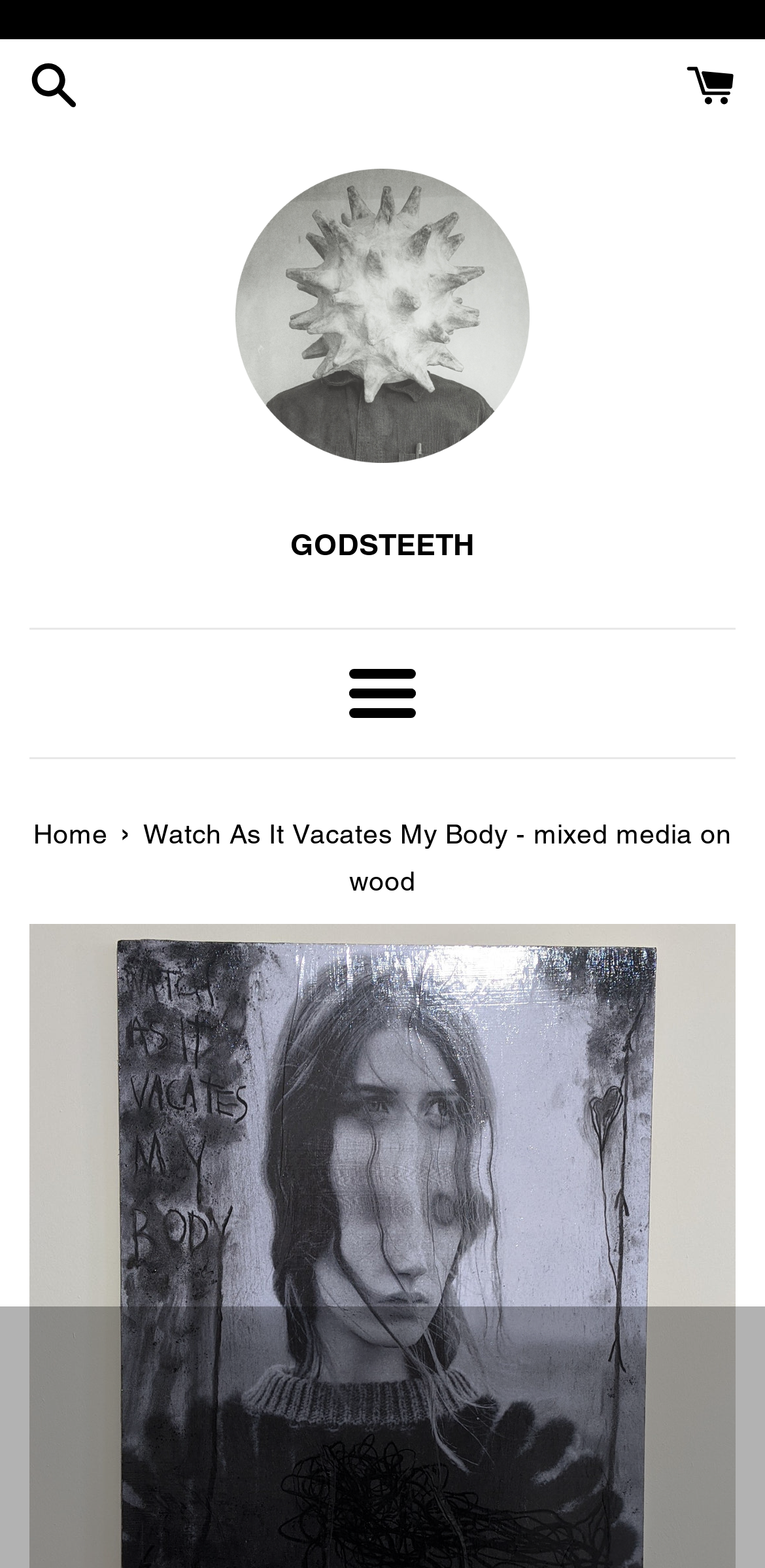Identify the bounding box coordinates of the part that should be clicked to carry out this instruction: "check shipping options".

[0.238, 0.876, 0.379, 0.9]